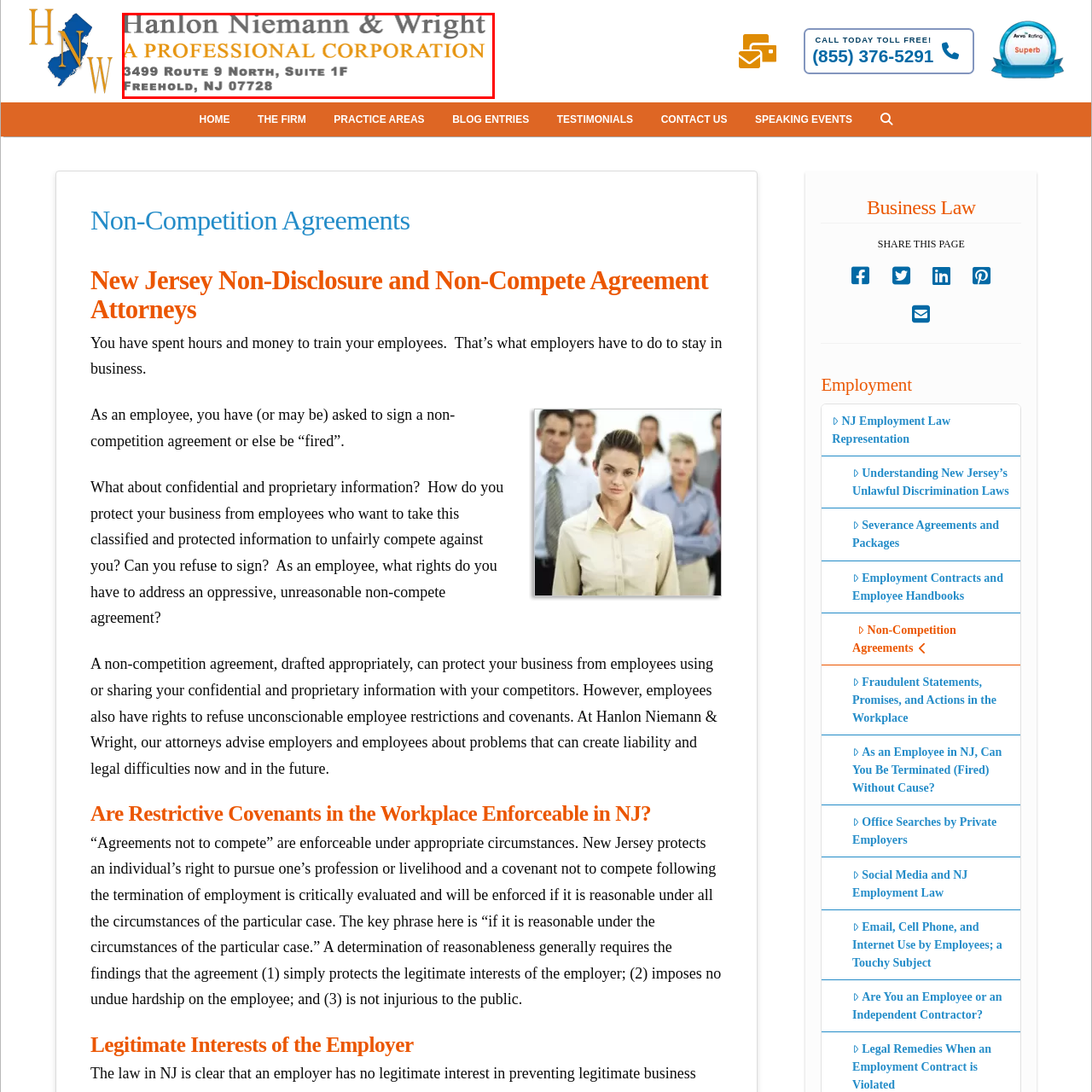Give a detailed description of the image area outlined by the red box.

The image features the logo and contact information for Hanlon Niemann & Wright, a professional corporation specializing in employment law. Prominently displayed in a sophisticated font, the firm's name, "Hanlon Niemann & Wright," is rendered in gray, while "A PROFESSIONAL CORPORATION" stands out in a vibrant orange. Below this, the address is listed as "3499 Route 9 North, Suite 1F, Freehold, NJ 07728," providing essential location details for clients seeking legal representation and advice in New Jersey regarding non-competition agreements and other employment law matters.